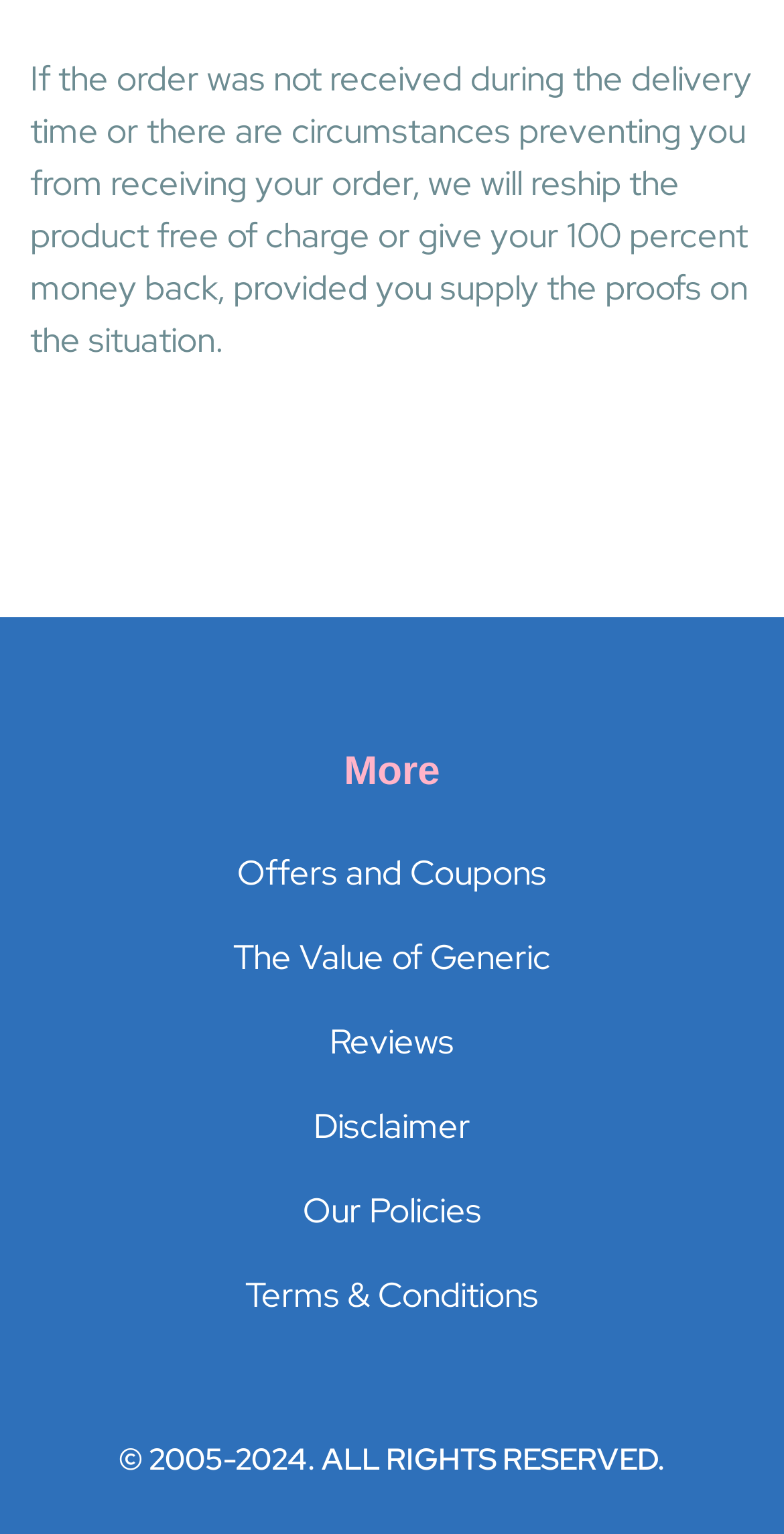Examine the image and give a thorough answer to the following question:
What is the last link under 'More'?

The last link under the 'More' heading is 'Terms & Conditions', which is located at the bottom of the list.